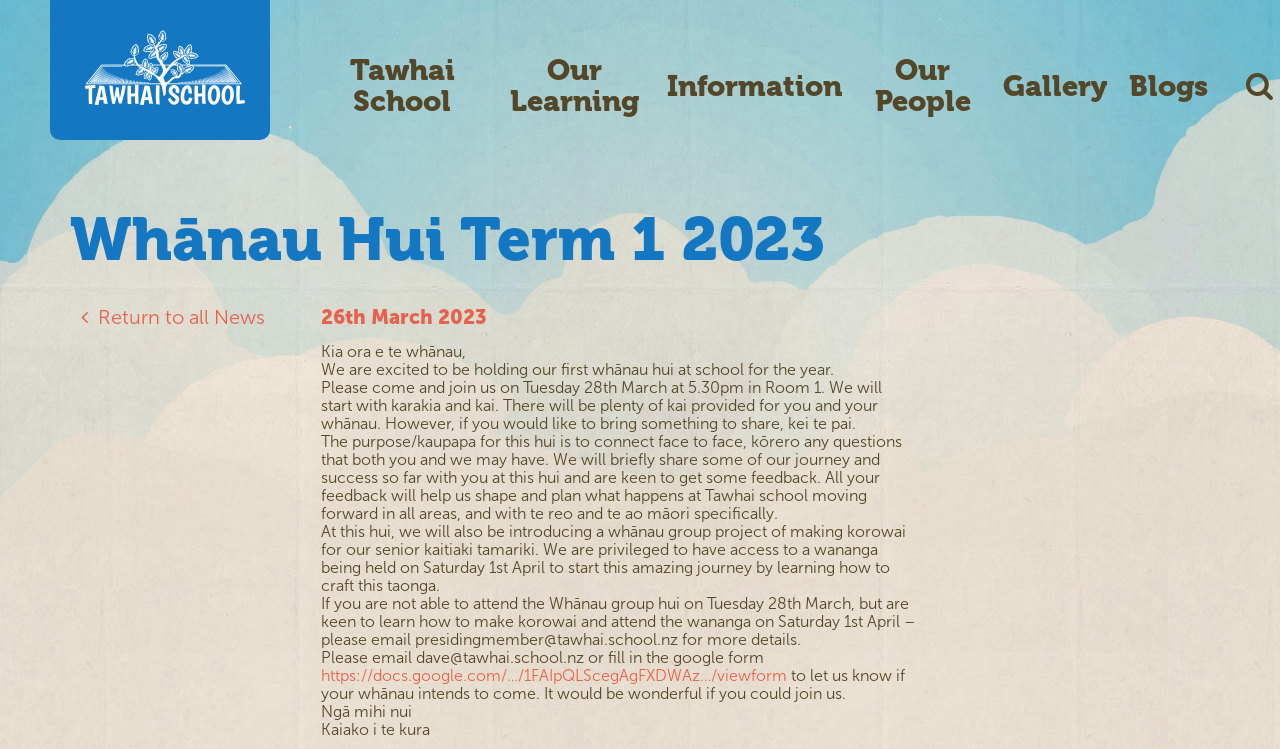Identify the bounding box coordinates for the UI element described as follows: Information. Use the format (top-left x, top-left y, bottom-right x, bottom-right y) and ensure all values are floating point numbers between 0 and 1.

[0.513, 0.069, 0.667, 0.161]